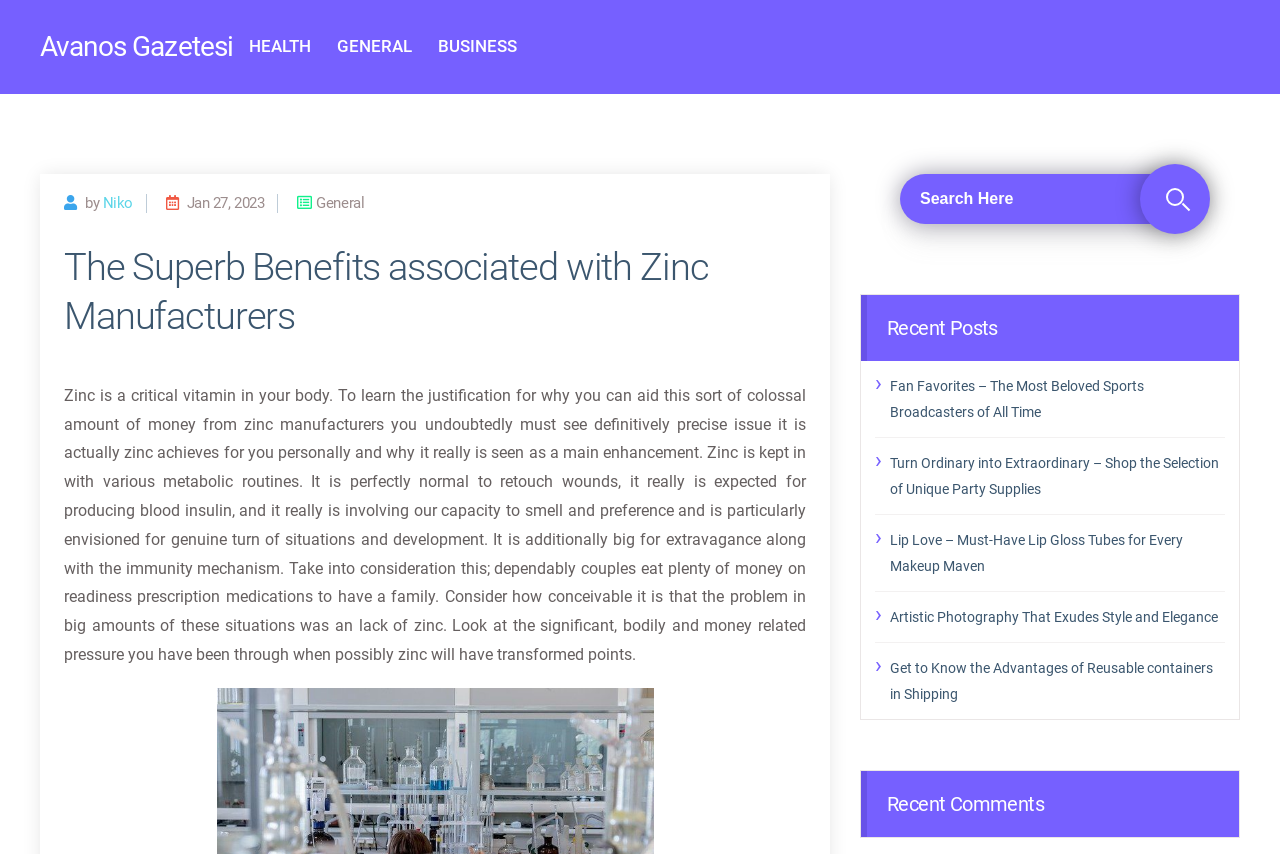Pinpoint the bounding box coordinates of the clickable area necessary to execute the following instruction: "Search for a topic". The coordinates should be given as four float numbers between 0 and 1, namely [left, top, right, bottom].

[0.672, 0.203, 0.969, 0.262]